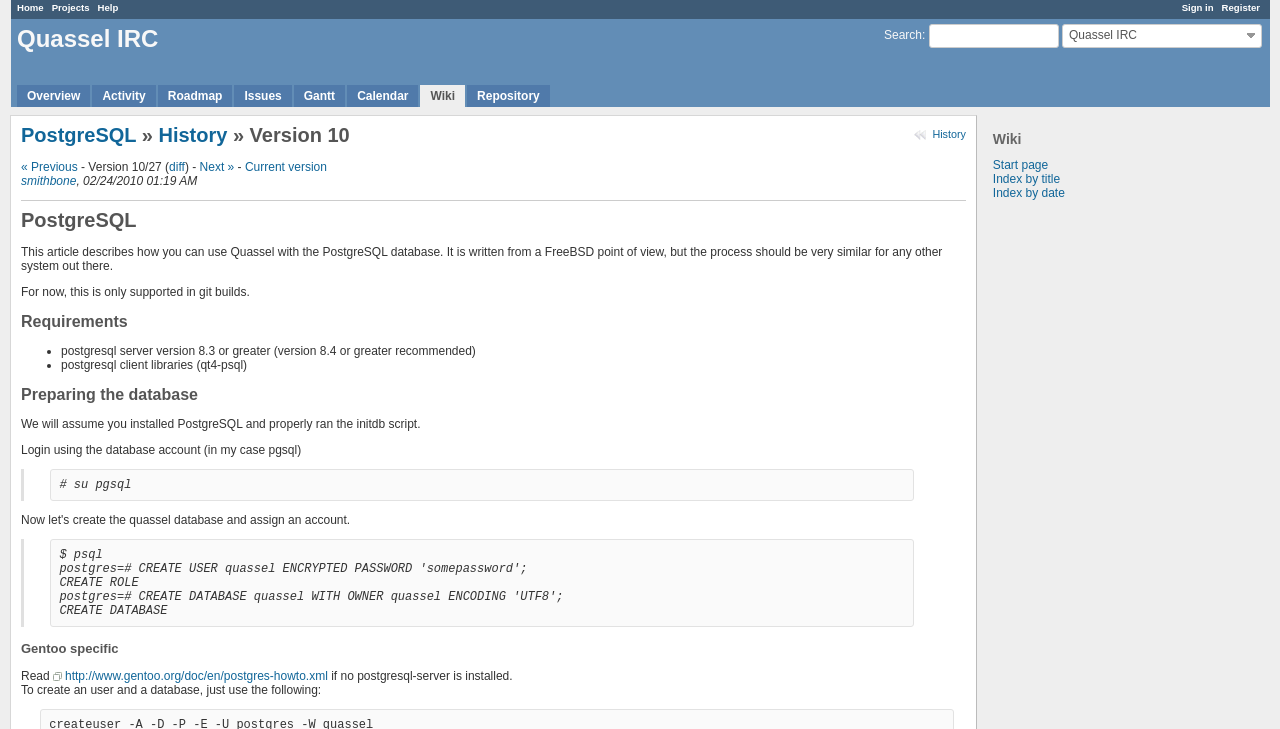Please specify the bounding box coordinates of the element that should be clicked to execute the given instruction: 'View the wiki start page'. Ensure the coordinates are four float numbers between 0 and 1, expressed as [left, top, right, bottom].

[0.776, 0.217, 0.819, 0.236]